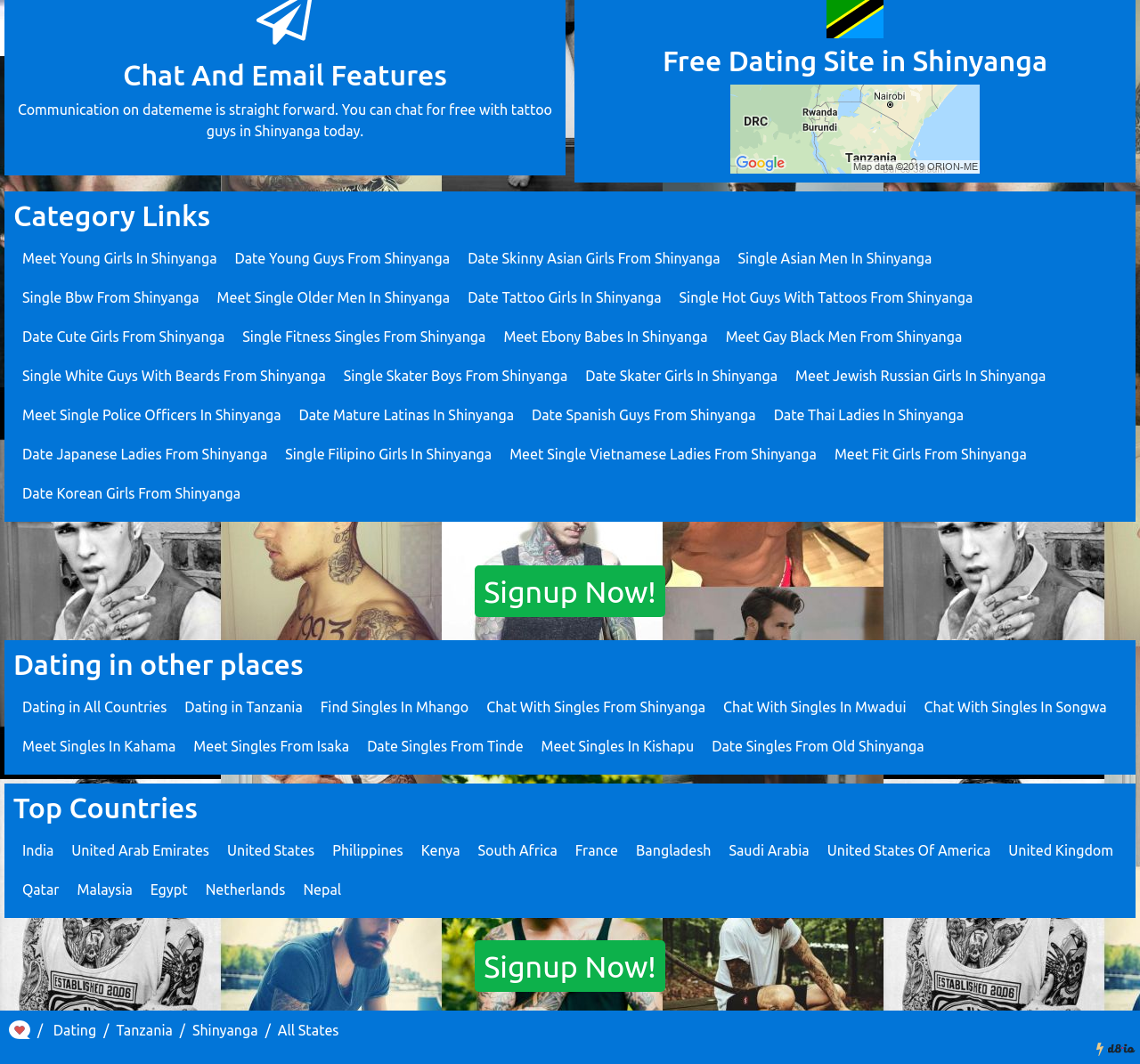Find the bounding box coordinates of the element I should click to carry out the following instruction: "View dating in other places".

[0.012, 0.61, 0.988, 0.639]